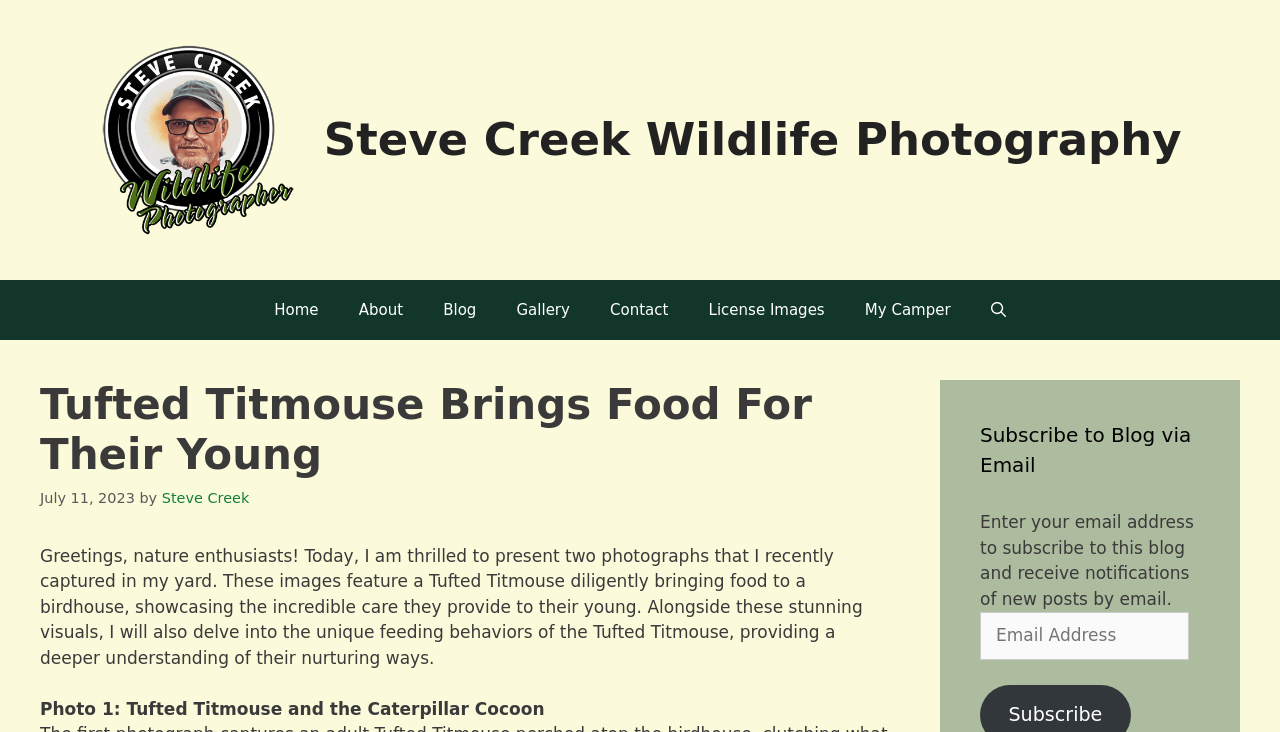Extract the main title from the webpage.

Tufted Titmouse Brings Food For Their Young